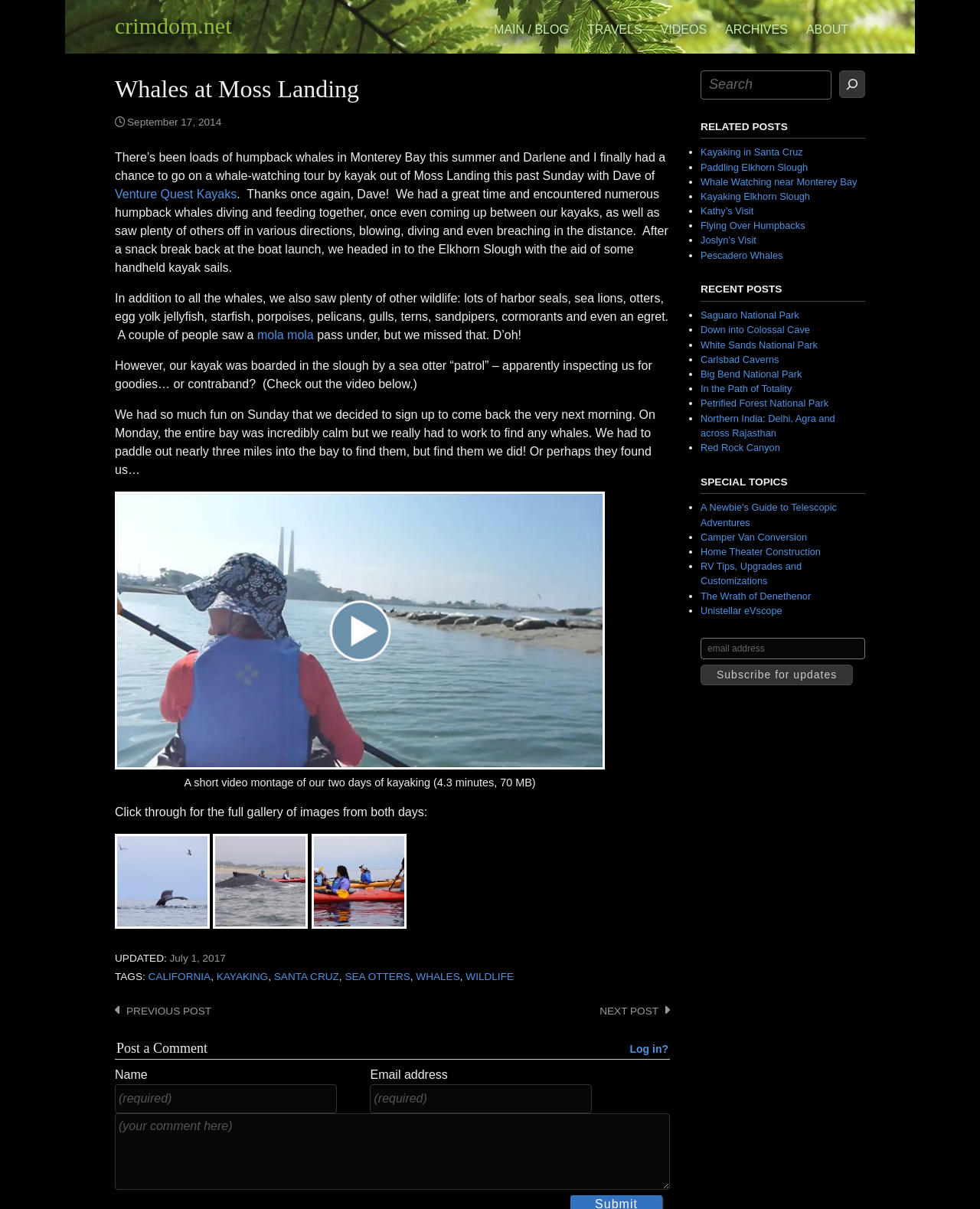Identify the bounding box coordinates for the element you need to click to achieve the following task: "Enter your name in the input field". Provide the bounding box coordinates as four float numbers between 0 and 1, in the form [left, top, right, bottom].

[0.117, 0.897, 0.344, 0.921]